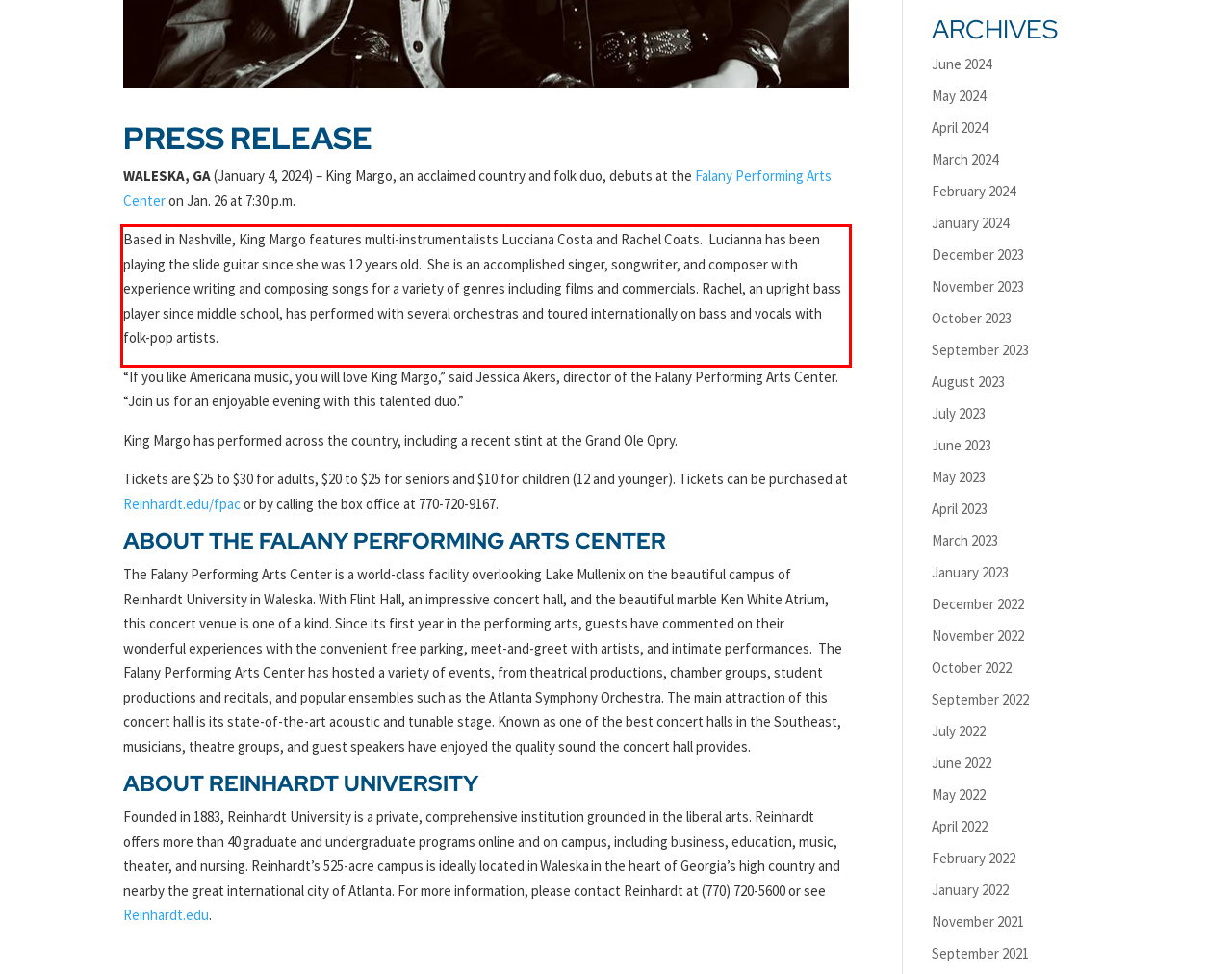Given the screenshot of the webpage, identify the red bounding box, and recognize the text content inside that red bounding box.

Based in Nashville, King Margo features multi-instrumentalists Lucciana Costa and Rachel Coats. Lucianna has been playing the slide guitar since she was 12 years old. She is an accomplished singer, songwriter, and composer with experience writing and composing songs for a variety of genres including films and commercials. Rachel, an upright bass player since middle school, has performed with several orchestras and toured internationally on bass and vocals with folk-pop artists.